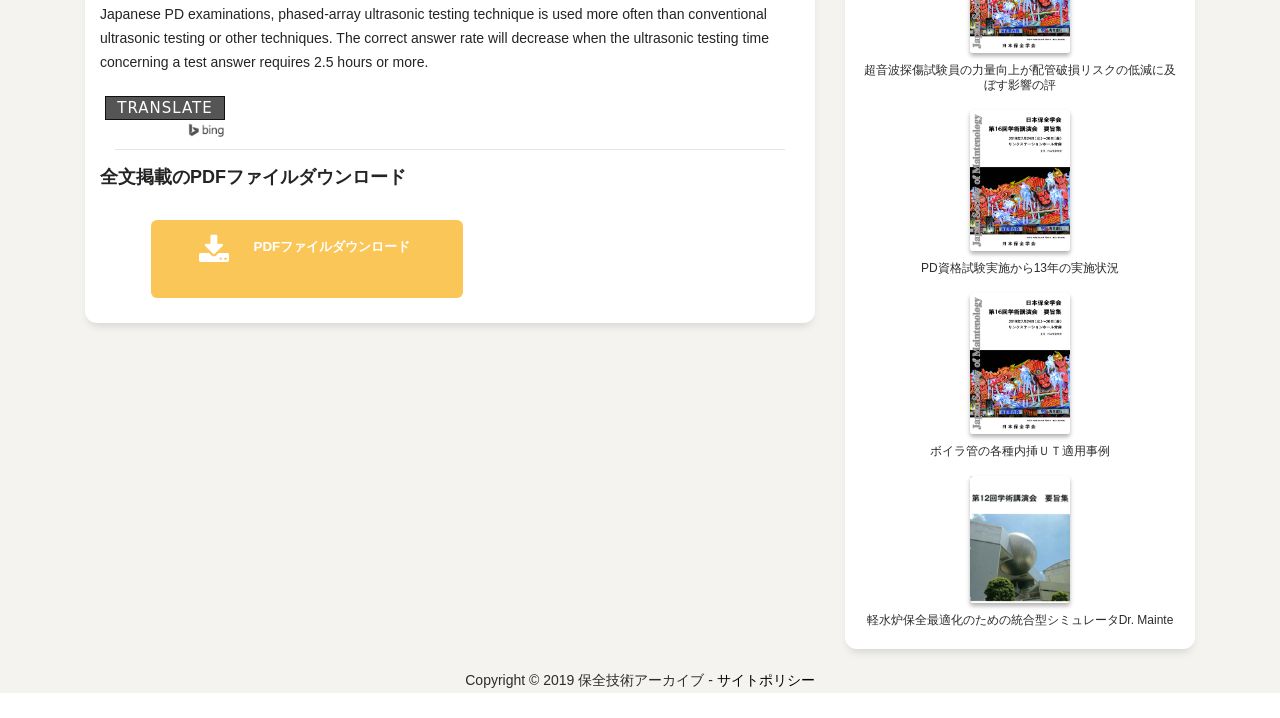From the webpage screenshot, predict the bounding box of the UI element that matches this description: "title="//www.bing.com/translator"".

[0.147, 0.171, 0.176, 0.19]